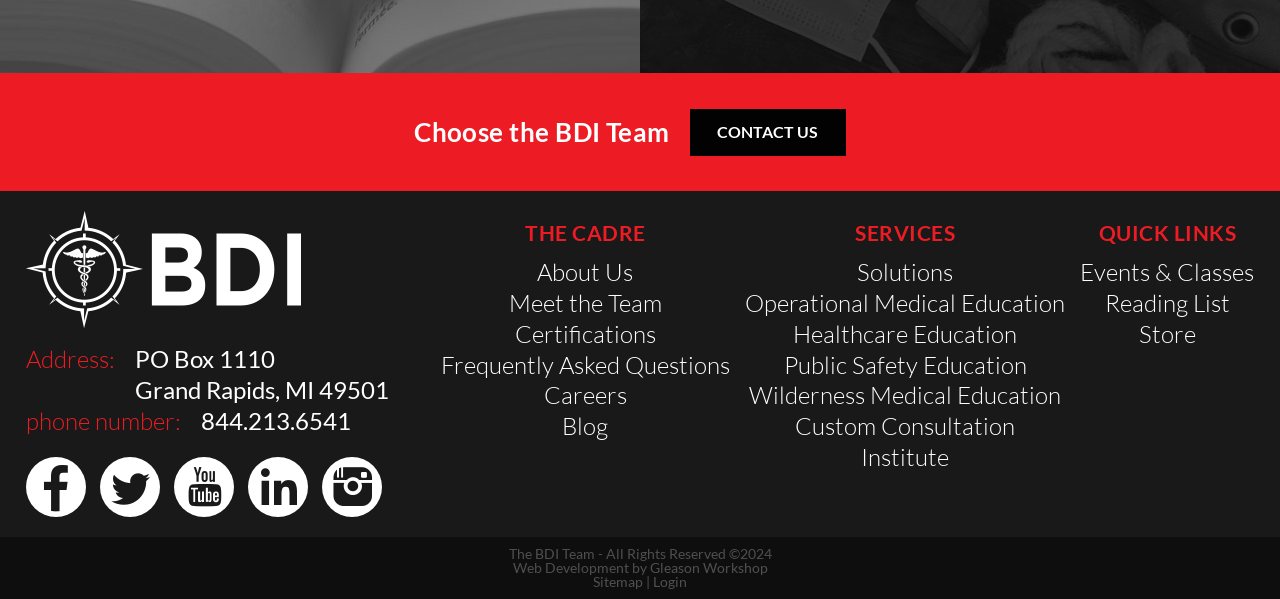Given the element description, predict the bounding box coordinates in the format (top-left x, top-left y, bottom-right x, bottom-right y), using floating point numbers between 0 and 1: Events & Classes

[0.844, 0.429, 0.98, 0.479]